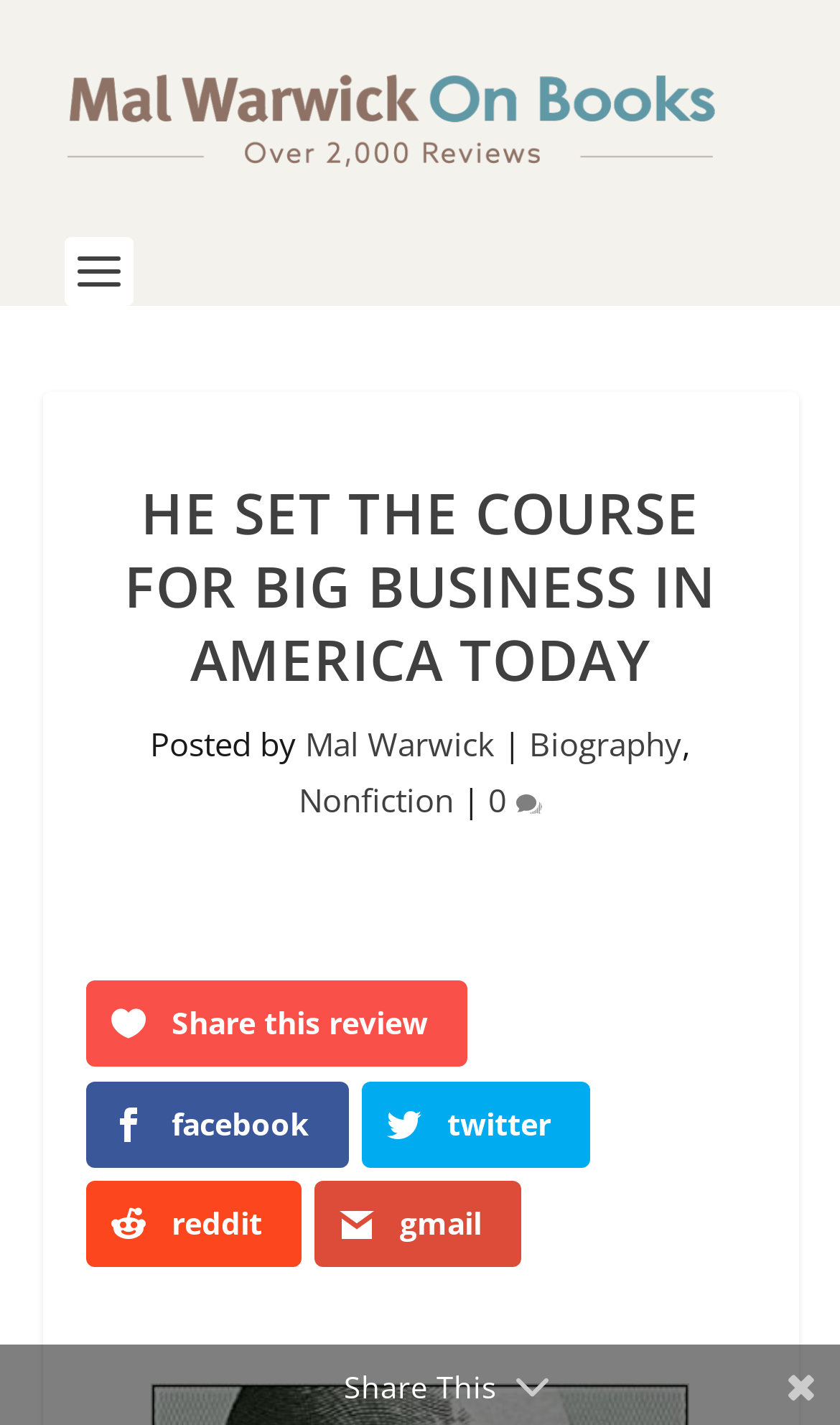Describe the entire webpage, focusing on both content and design.

The webpage appears to be a blog post or article review, with a focus on the topic of corporate management and the economy. At the top of the page, there is a link to "Mal Warwick On Books" accompanied by an image, which suggests that the article is related to a book review or author profile.

Below the image, there is a prominent heading that reads "HE SET THE COURSE FOR BIG BUSINESS IN AMERICA TODAY", which likely summarizes the main theme of the article. 

To the right of the heading, there is a section with the author's information, including a link to the author's name, "Mal Warwick", and a link to their biography. There is also a link to the category "Nonfiction", indicating the genre of the book being reviewed.

Further down, there are several social media links, including Facebook, Twitter, Reddit, and Gmail, allowing users to share the review. These links are positioned near the bottom of the page, with the Facebook link at the top left, followed by Twitter, Reddit, and Gmail links.

At the very bottom of the page, there is a static text "Share This" with a slightly larger font size, which seems to be a call-to-action to encourage users to share the review.

Throughout the page, there are a total of 7 links, 2 images, and 7 static text elements, with a clear hierarchy and organization of the content.